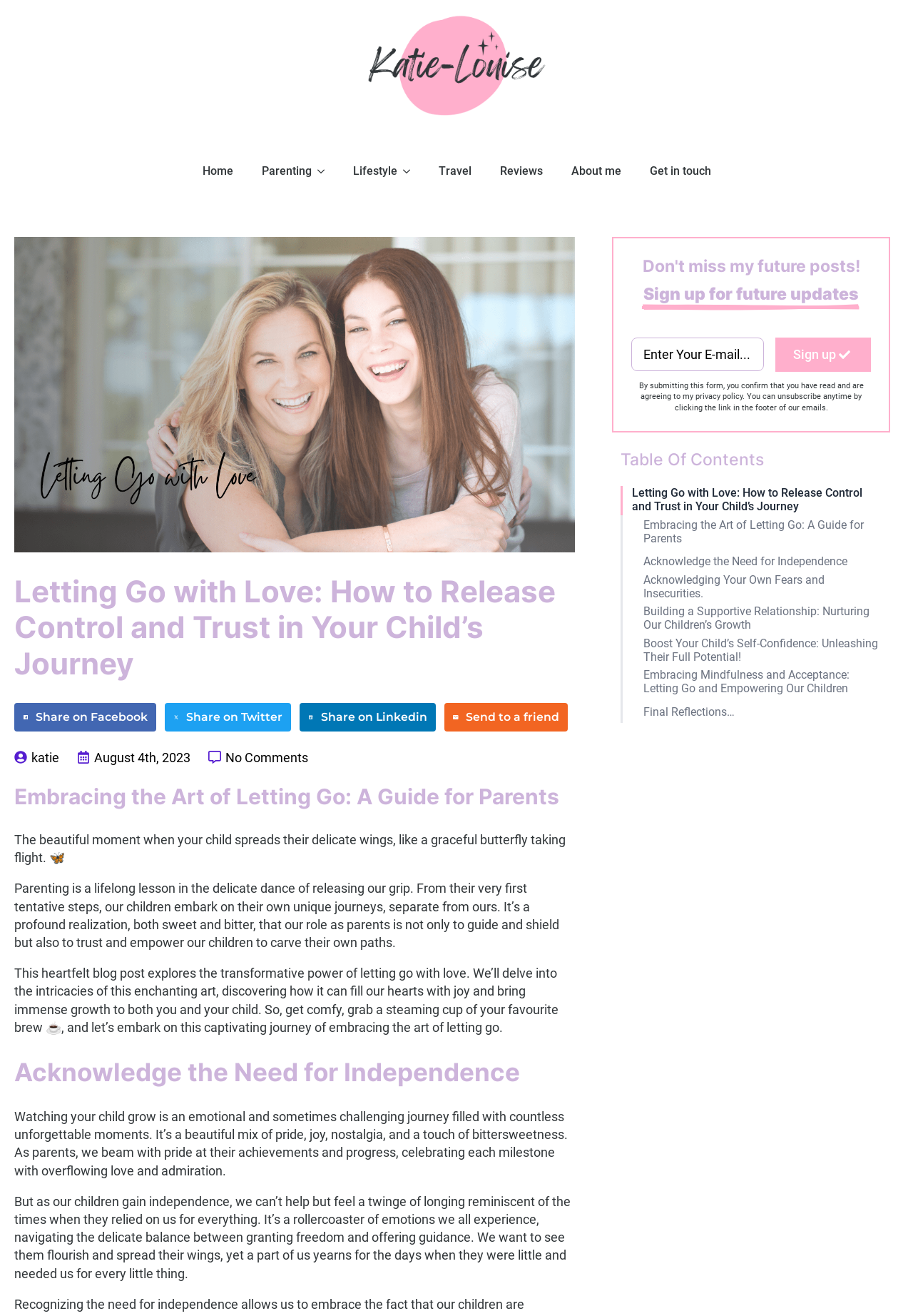What is the purpose of the 'Sign up for future updates' section?
Answer briefly with a single word or phrase based on the image.

To receive future blog posts